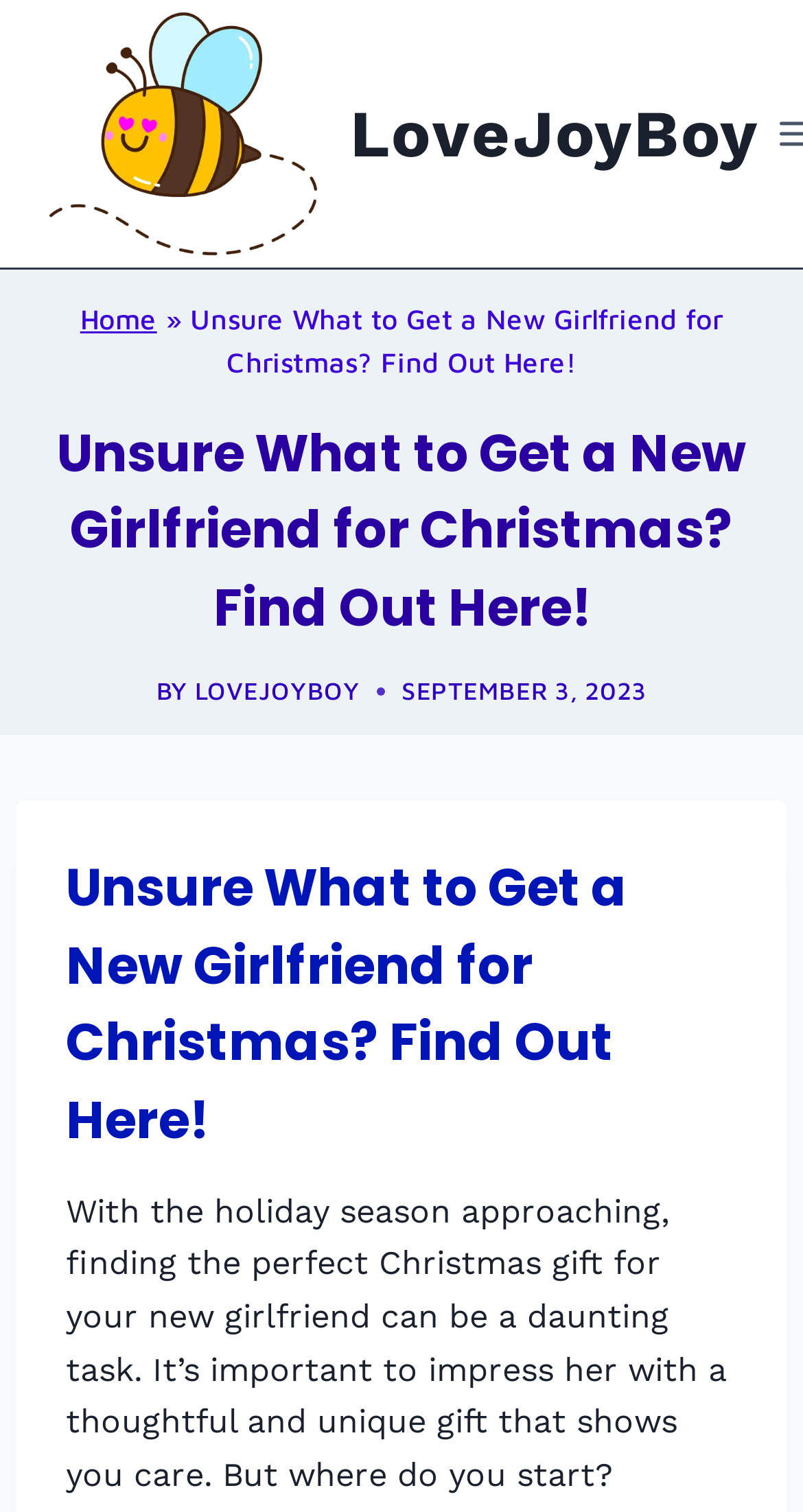What is the main topic of the article?
Using the image, answer in one word or phrase.

Christmas gift for new girlfriend